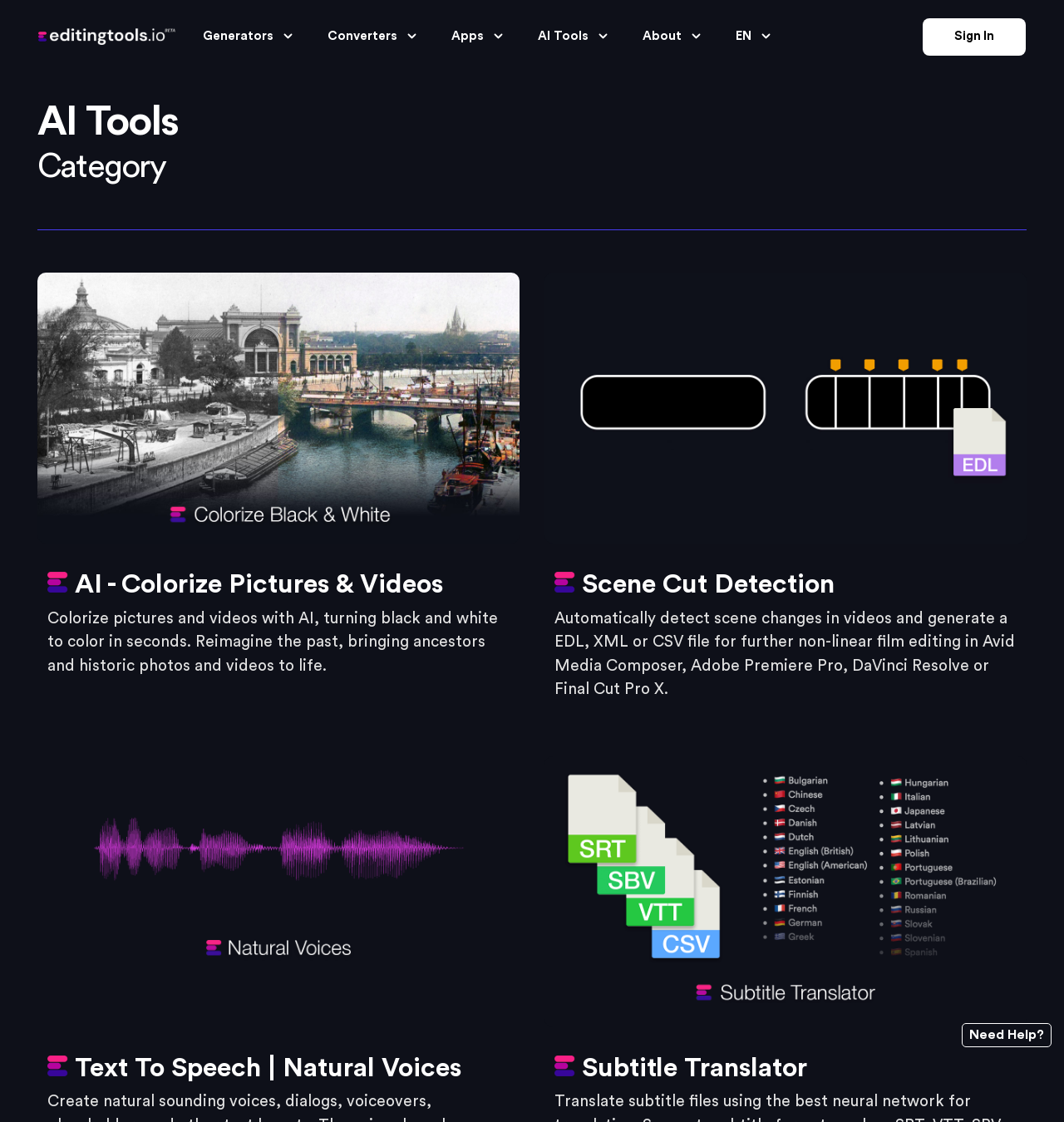Determine the bounding box coordinates of the region I should click to achieve the following instruction: "Visit the home page". Ensure the bounding box coordinates are four float numbers between 0 and 1, i.e., [left, top, right, bottom].

None